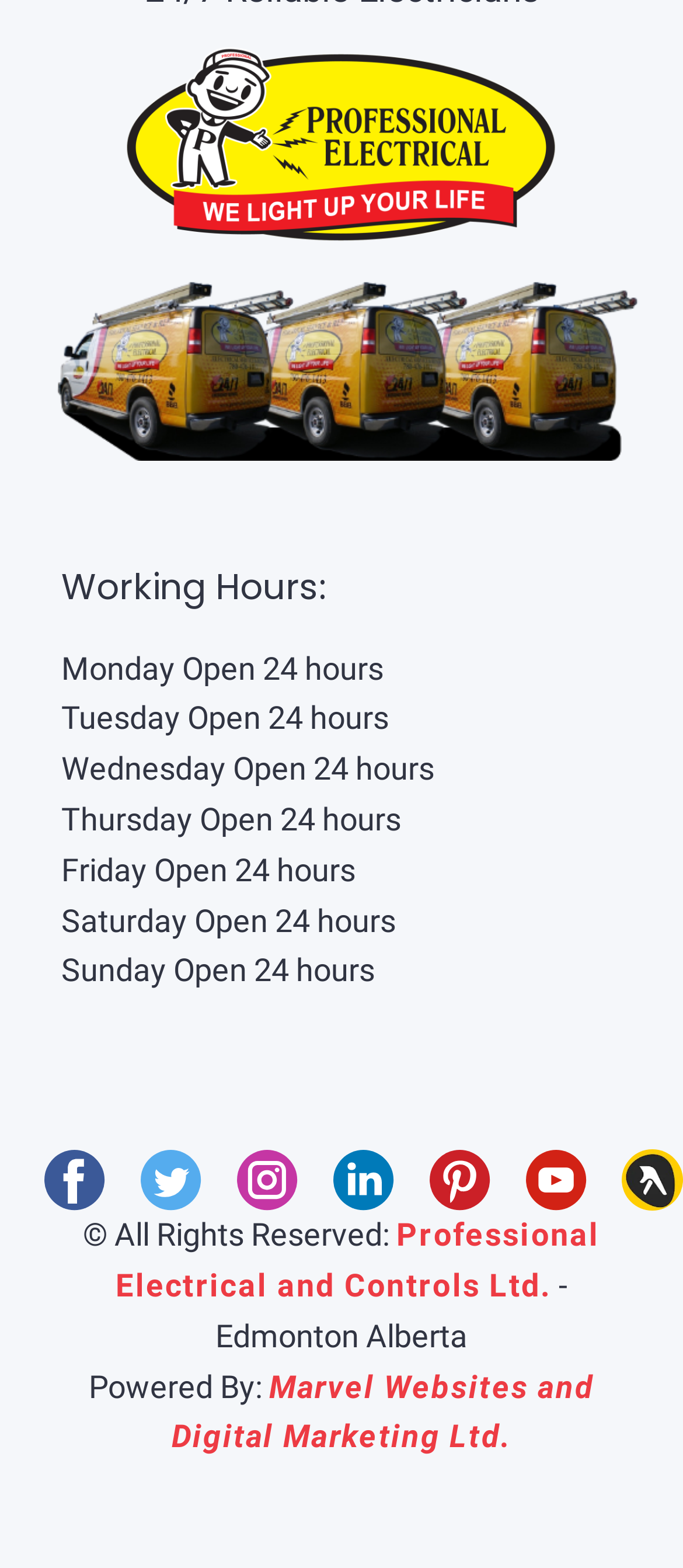Using the image as a reference, answer the following question in as much detail as possible:
What is the location of Professional Electrical?

The location of Professional Electrical can be found in the image 'Professional Electrical in Edmonton, Alberta' at the top of the webpage, which indicates that the location is Edmonton, Alberta.